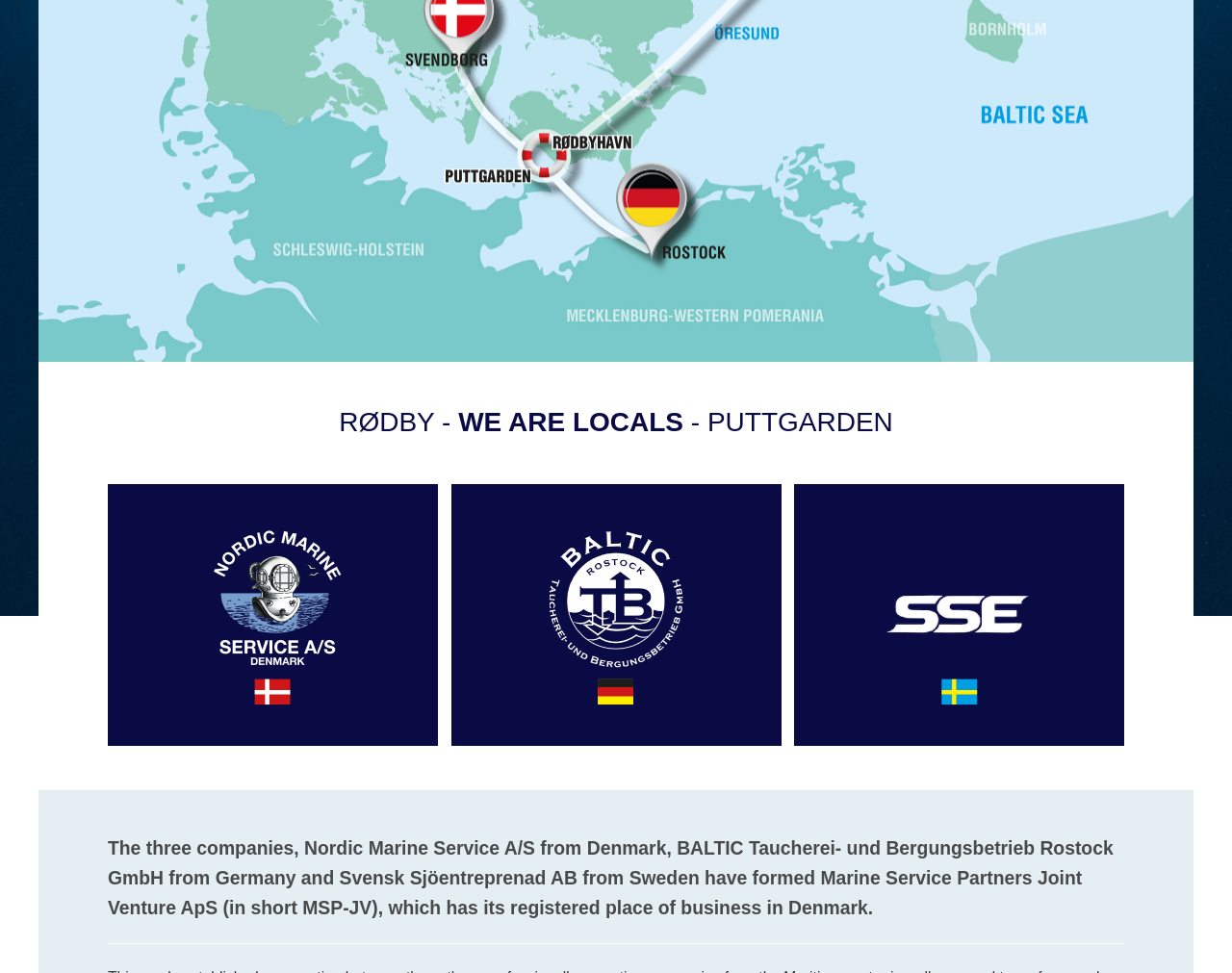Find the bounding box coordinates for the element described here: "Gary Prince Design".

None